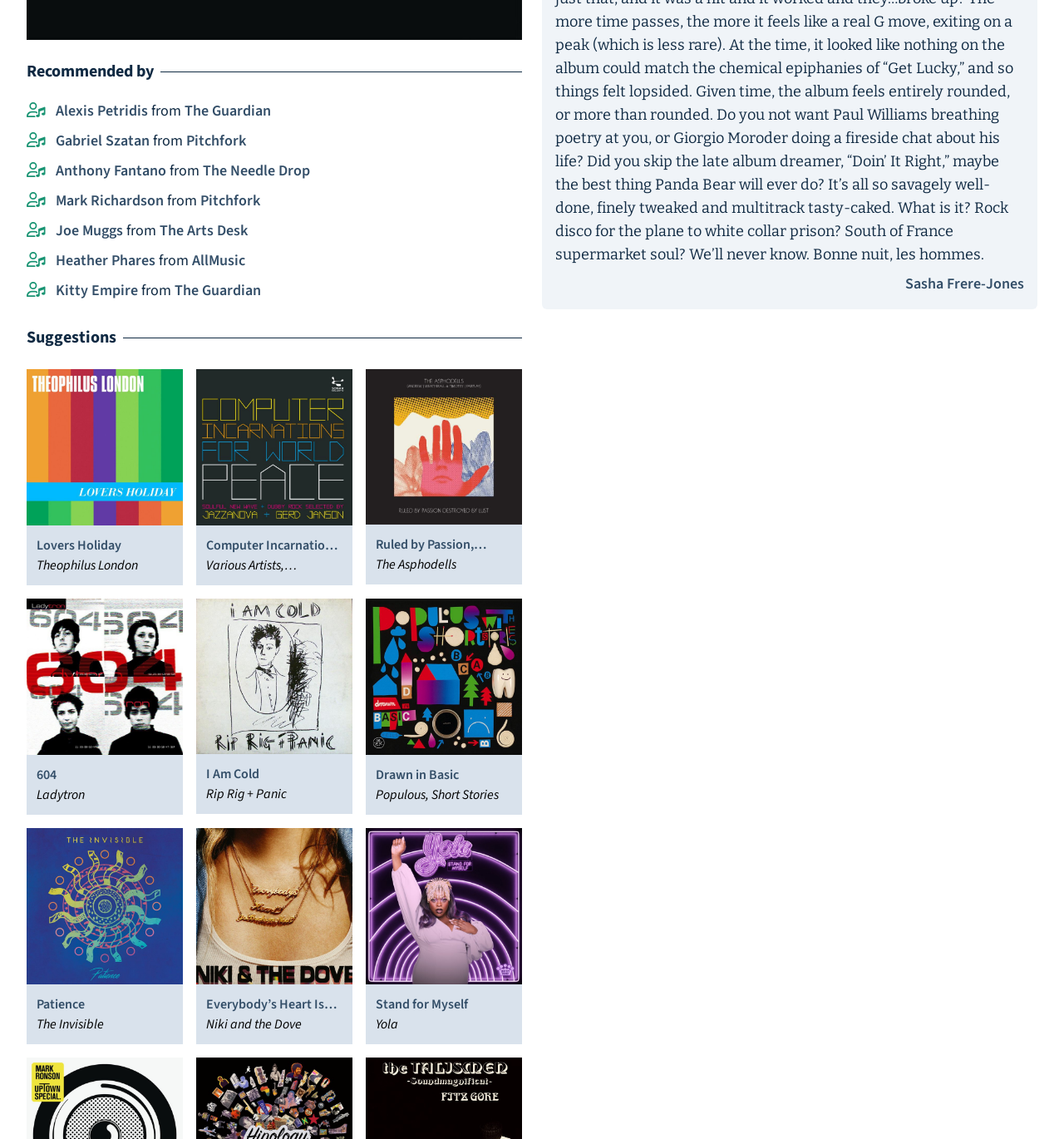Determine the bounding box coordinates in the format (top-left x, top-left y, bottom-right x, bottom-right y). Ensure all values are floating point numbers between 0 and 1. Identify the bounding box of the UI element described by: Coastal Printing

None